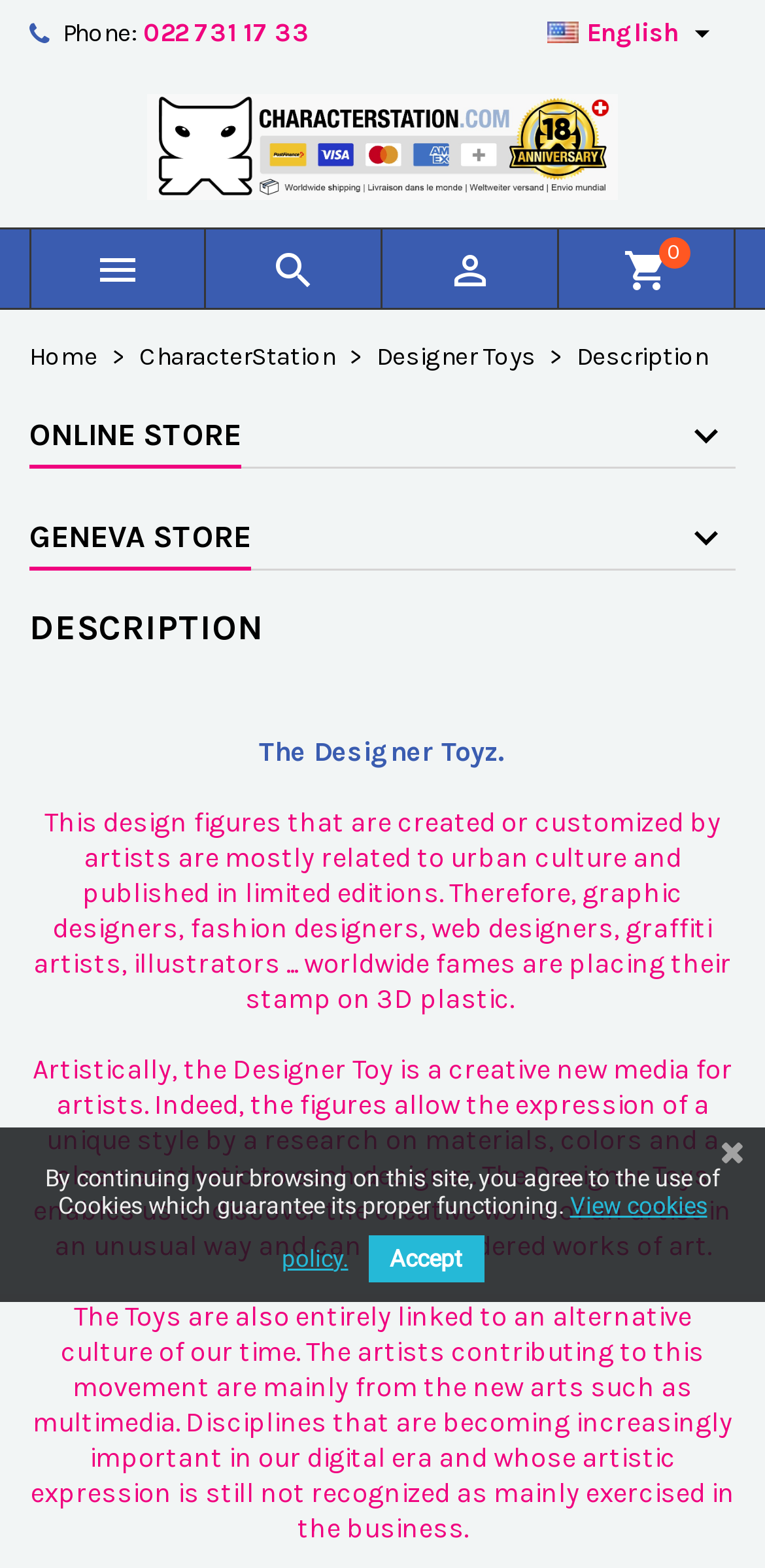Bounding box coordinates are specified in the format (top-left x, top-left y, bottom-right x, bottom-right y). All values are floating point numbers bounded between 0 and 1. Please provide the bounding box coordinate of the region this sentence describes: Sign in

[0.695, 0.194, 0.895, 0.236]